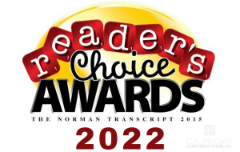Please give a succinct answer using a single word or phrase:
What categories are recognized by the award?

Construction and home building